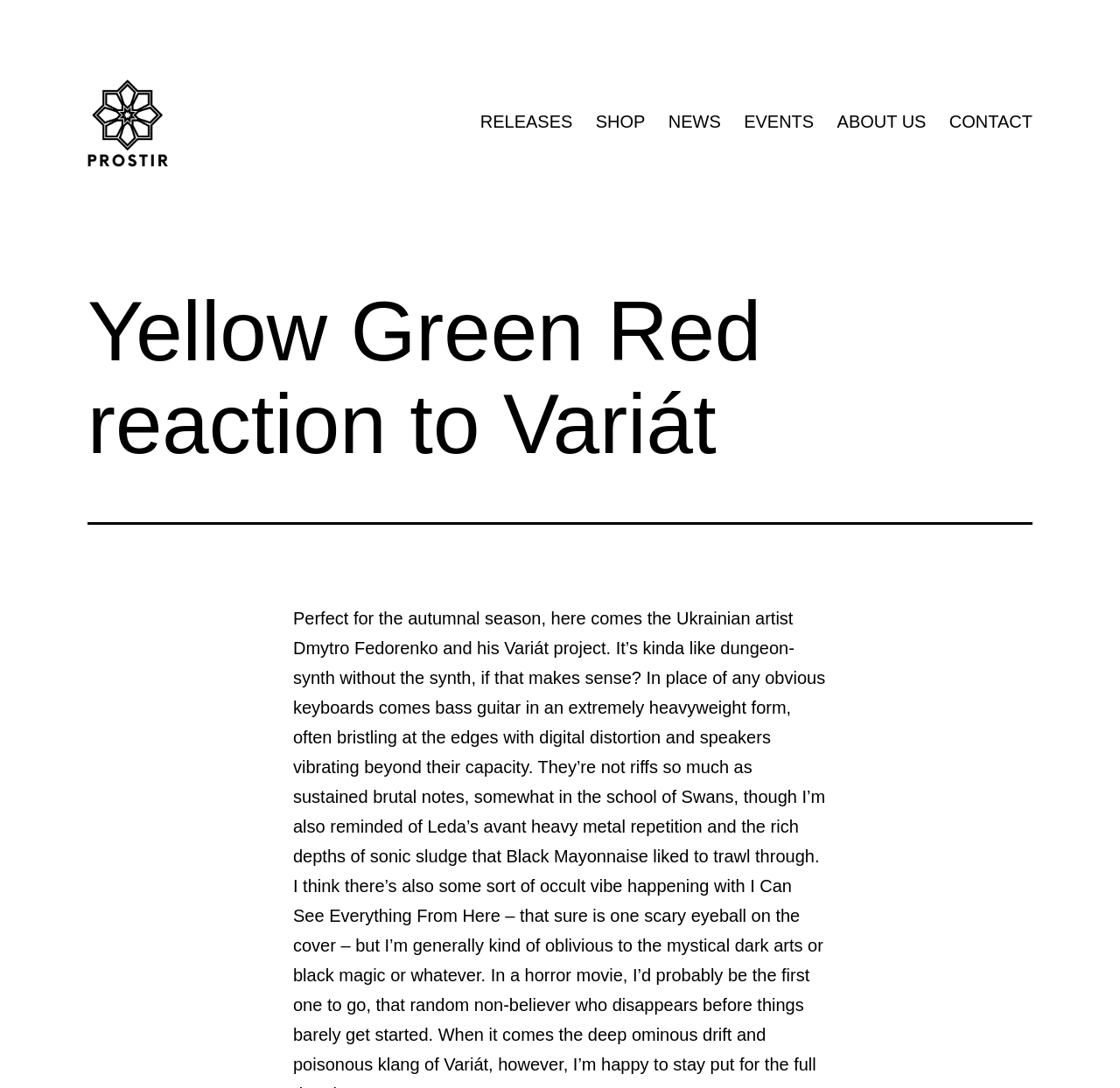What is the text of the webpage's headline?

Yellow Green Red reaction to Variát